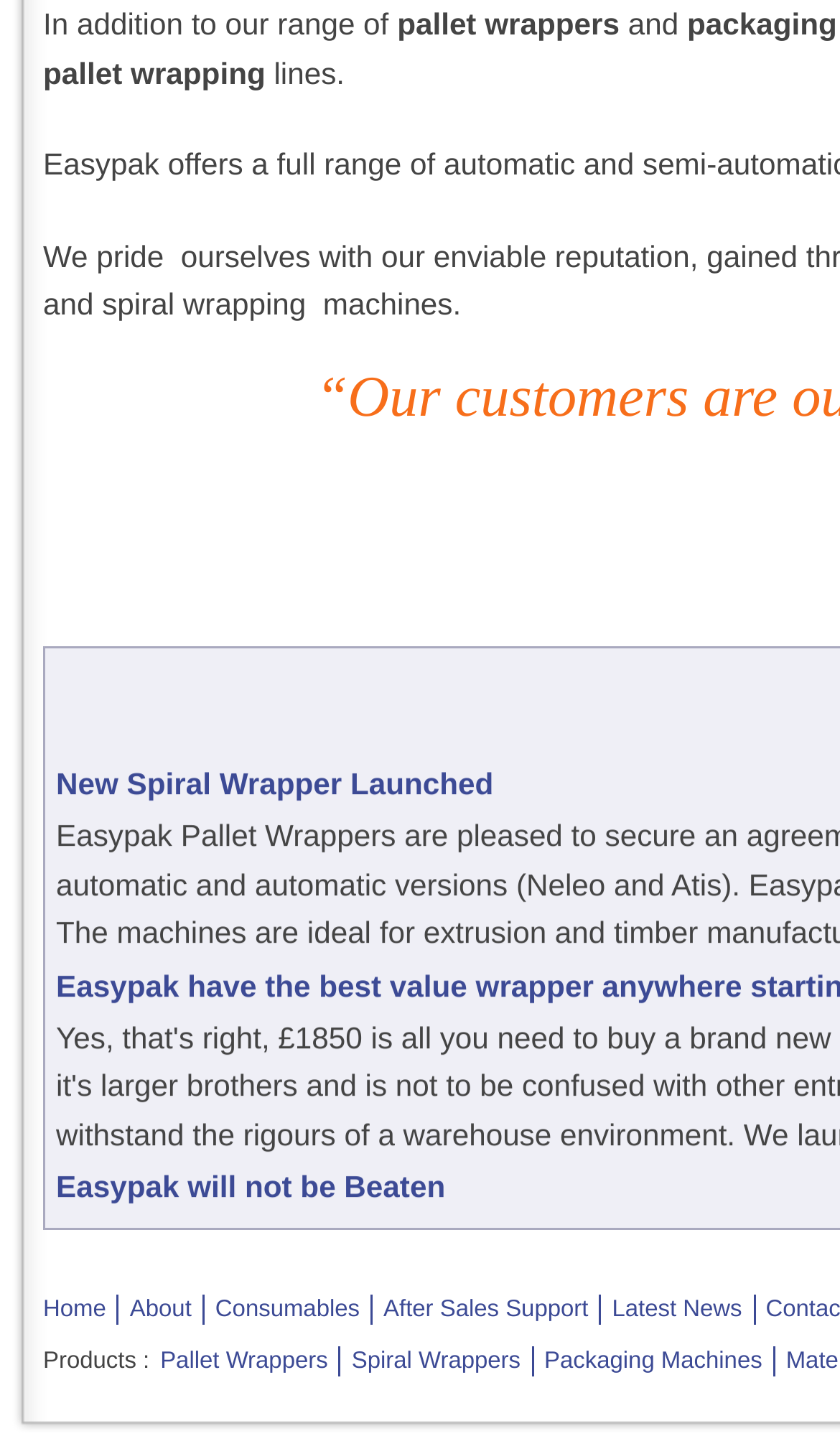Indicate the bounding box coordinates of the element that must be clicked to execute the instruction: "check latest news". The coordinates should be given as four float numbers between 0 and 1, i.e., [left, top, right, bottom].

[0.729, 0.891, 0.883, 0.909]